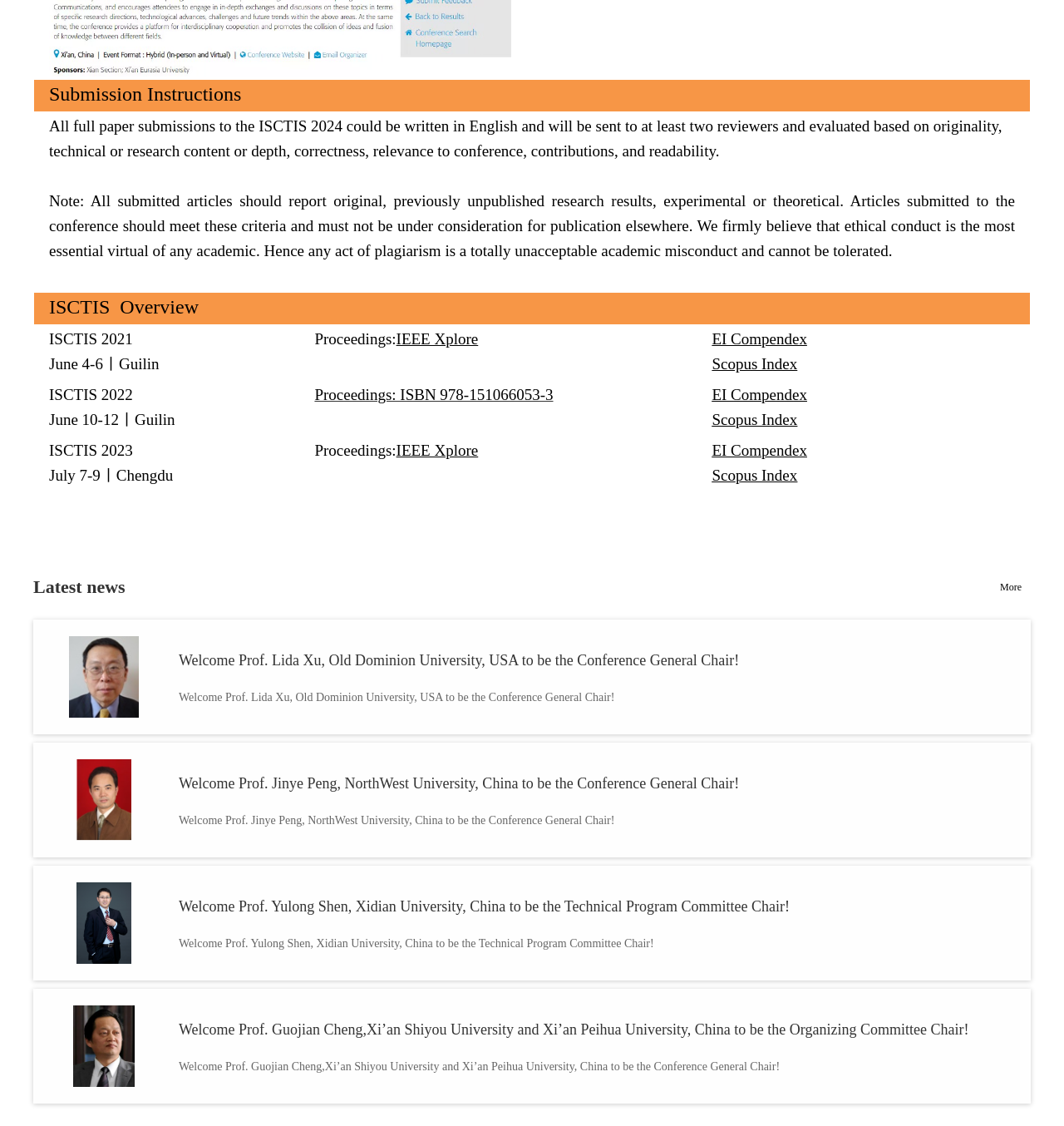Specify the bounding box coordinates of the element's region that should be clicked to achieve the following instruction: "Click on the 'Proceedings: ISBN 978-151066053-3' link". The bounding box coordinates consist of four float numbers between 0 and 1, in the format [left, top, right, bottom].

[0.296, 0.346, 0.52, 0.357]